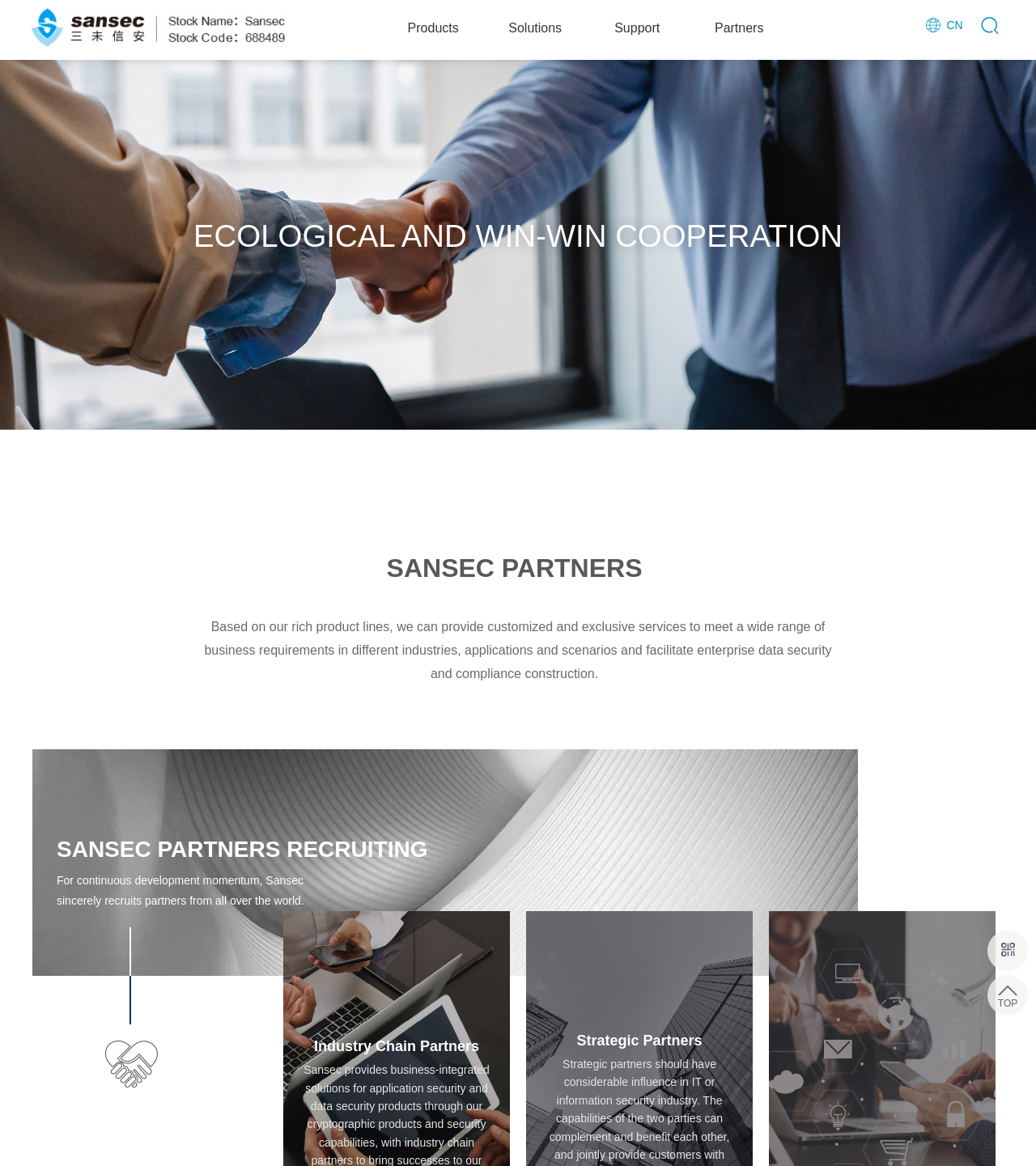What is the company name?
Answer briefly with a single word or phrase based on the image.

Sansec